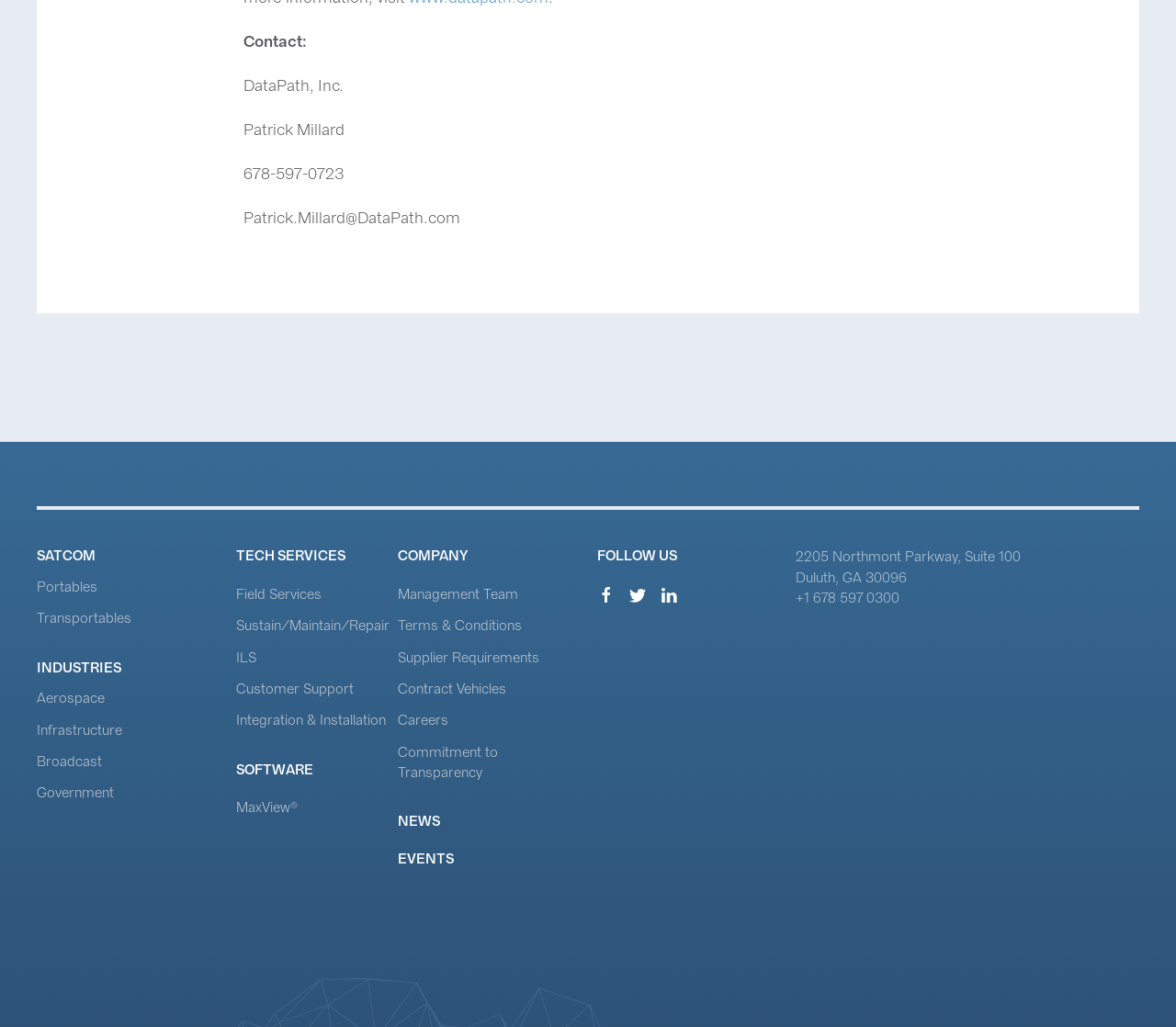Please locate the clickable area by providing the bounding box coordinates to follow this instruction: "Click on SATCOM".

[0.031, 0.532, 0.081, 0.549]